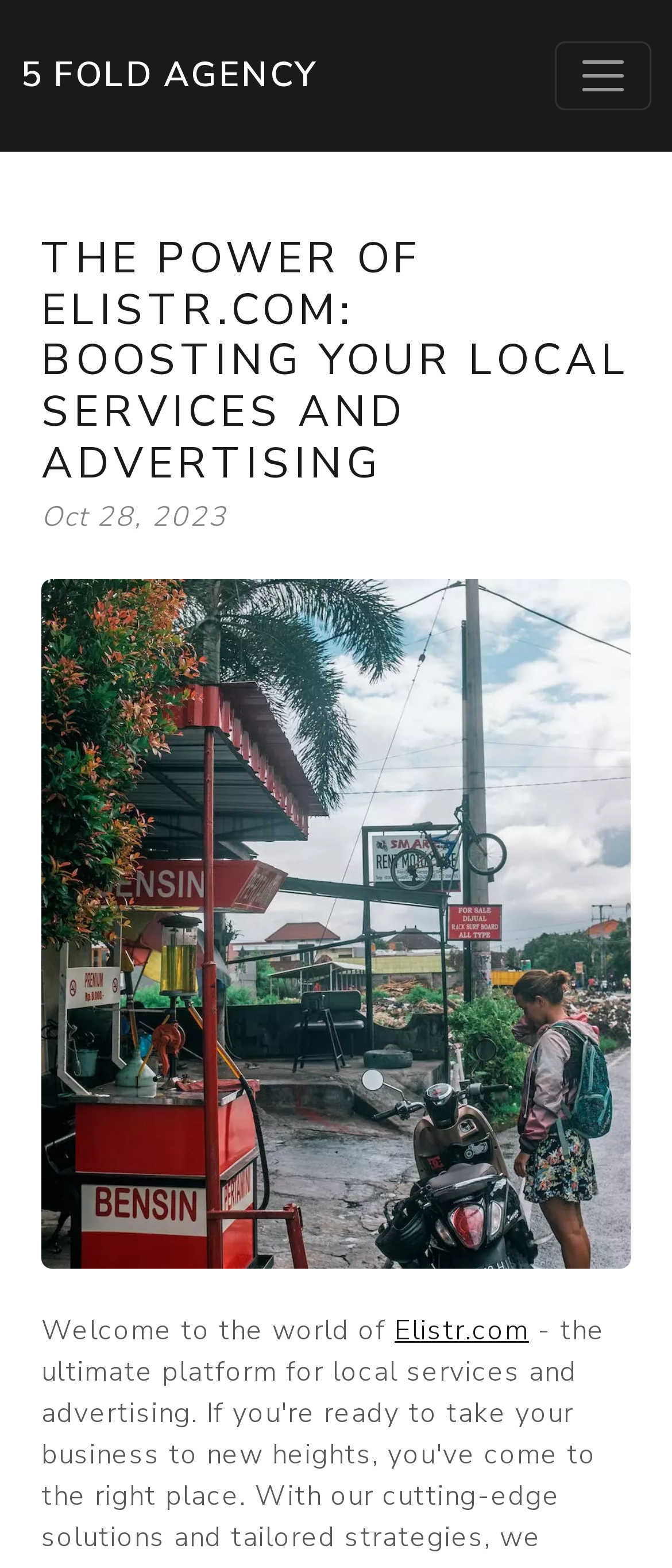Show the bounding box coordinates for the HTML element as described: "Punjab Skills Development Authority Jobs...".

None